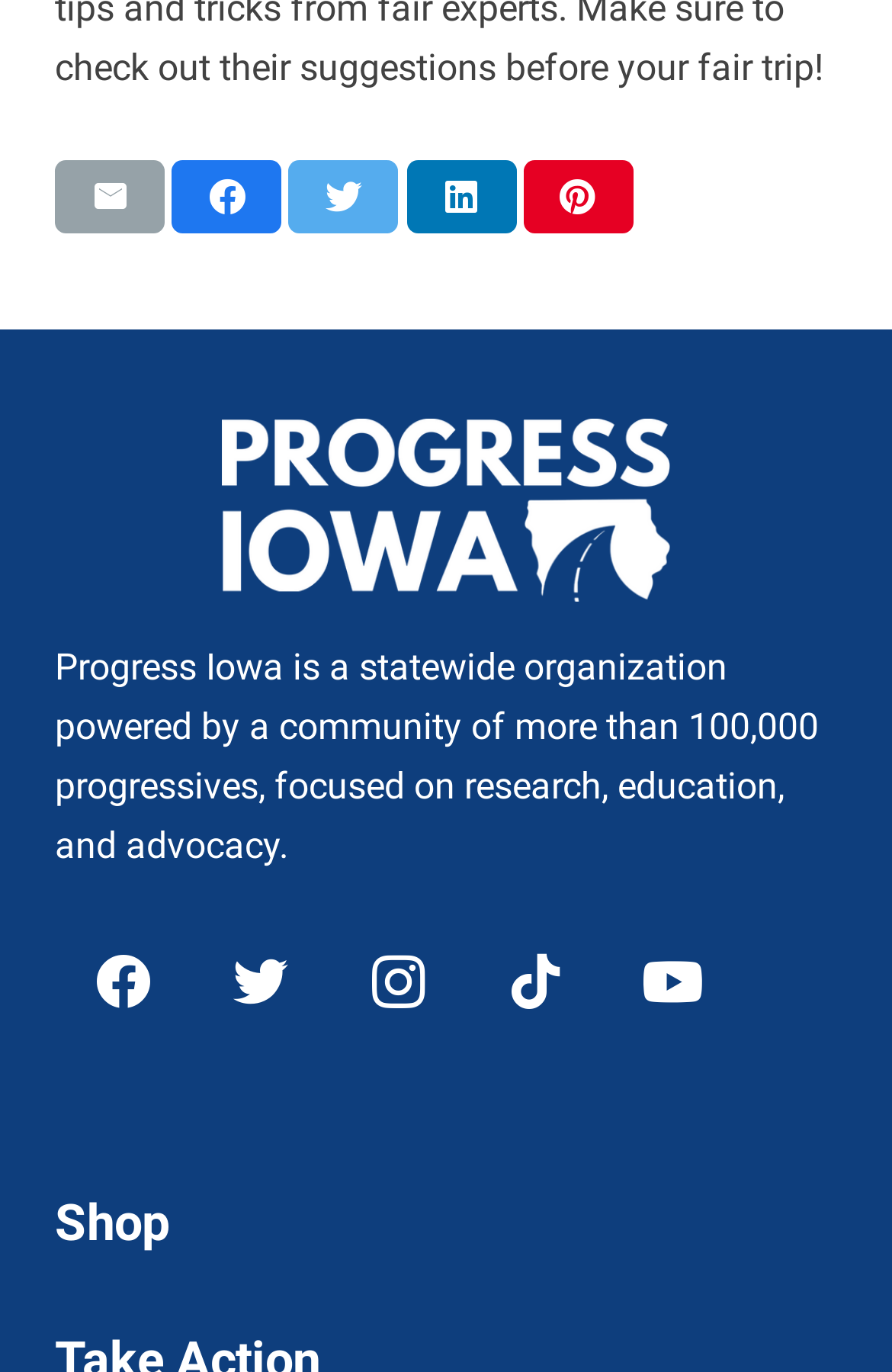Determine the bounding box coordinates for the area you should click to complete the following instruction: "Share this on Twitter".

[0.324, 0.117, 0.447, 0.17]